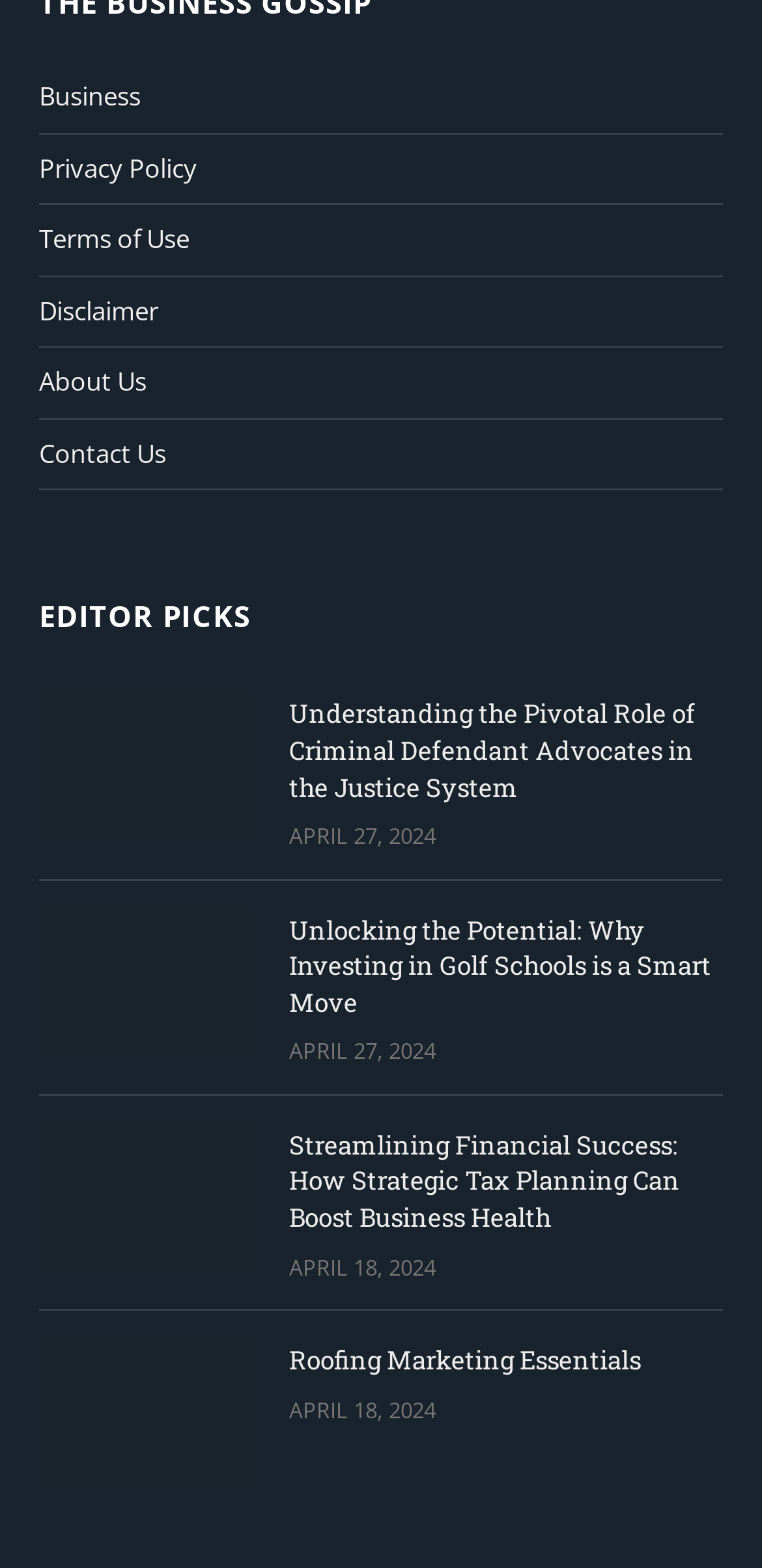Determine the bounding box coordinates of the clickable region to execute the instruction: "Read the article 'Understanding the Pivotal Role of Criminal Defendant Advocates in the Justice System'". The coordinates should be four float numbers between 0 and 1, denoted as [left, top, right, bottom].

[0.051, 0.441, 0.949, 0.544]